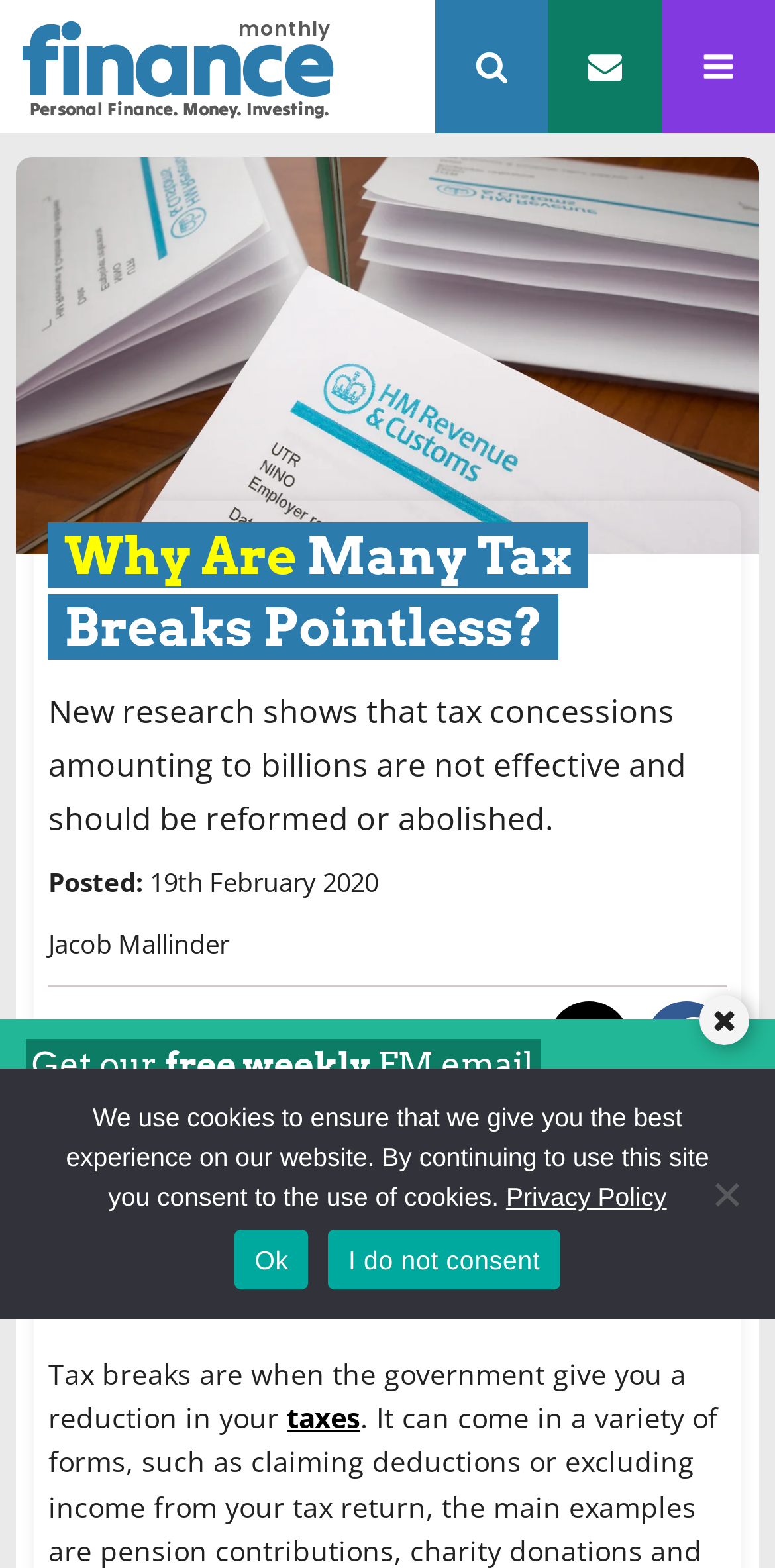Locate the UI element described as follows: "Ok". Return the bounding box coordinates as four float numbers between 0 and 1 in the order [left, top, right, bottom].

[0.303, 0.784, 0.398, 0.822]